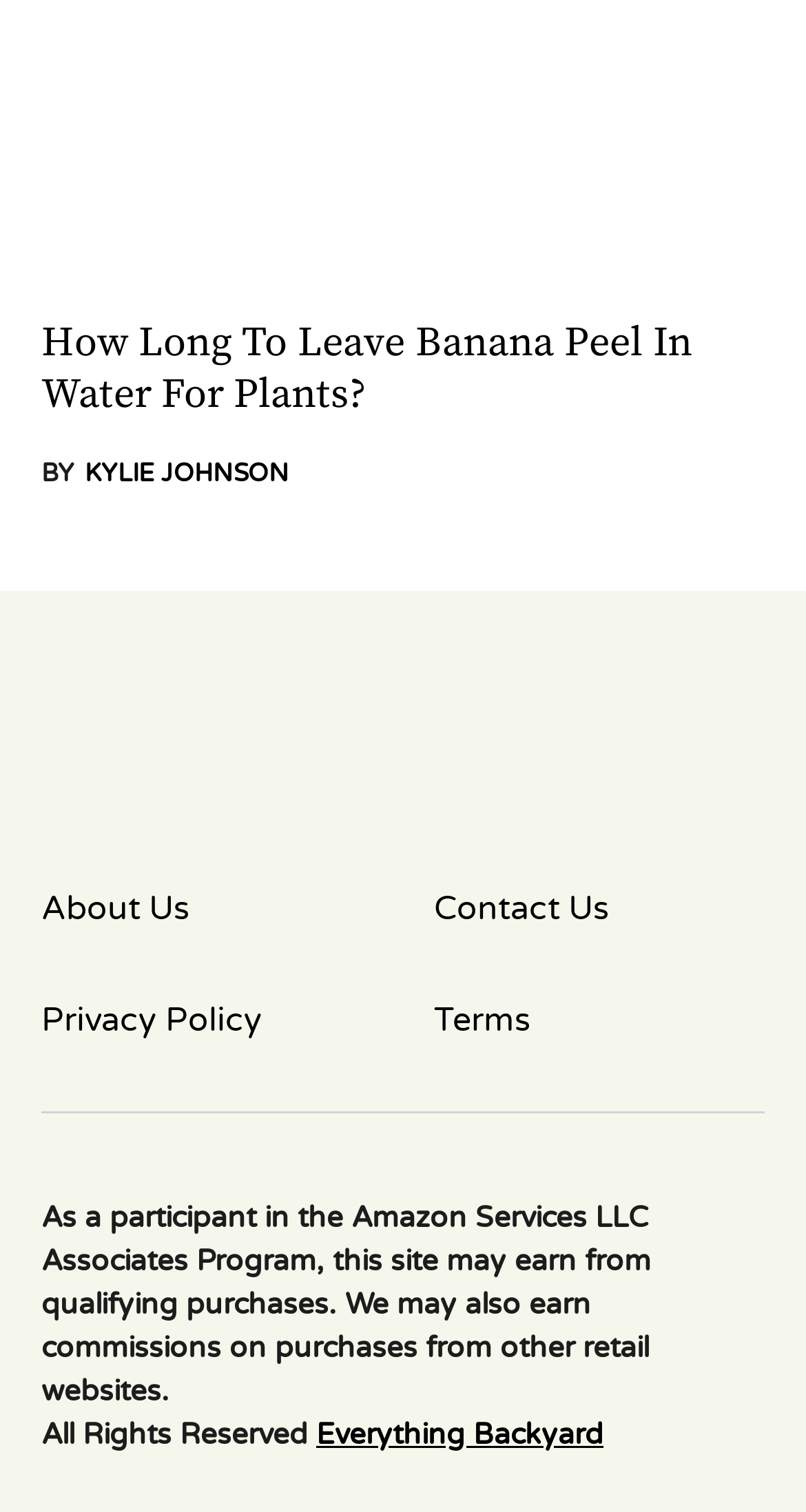Locate the bounding box of the UI element with the following description: "Terms".

[0.538, 0.658, 0.949, 0.691]